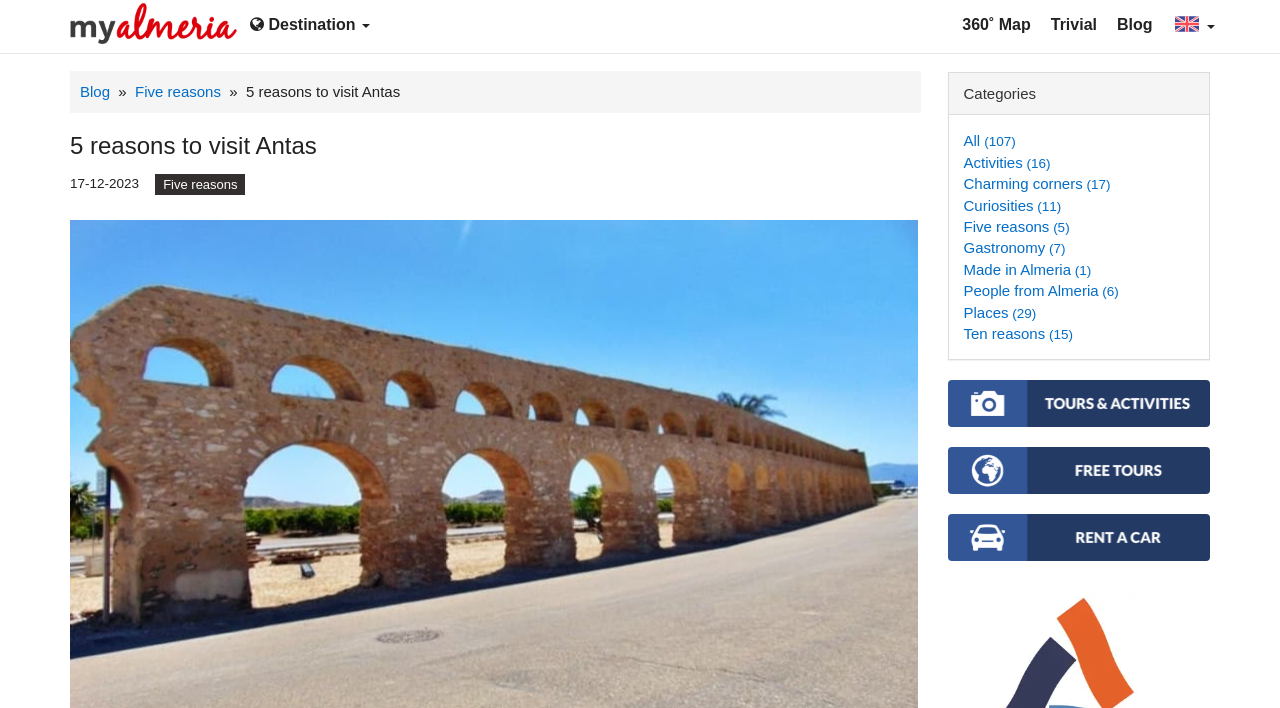Bounding box coordinates should be provided in the format (top-left x, top-left y, bottom-right x, bottom-right y) with all values between 0 and 1. Identify the bounding box for this UI element: For Business

None